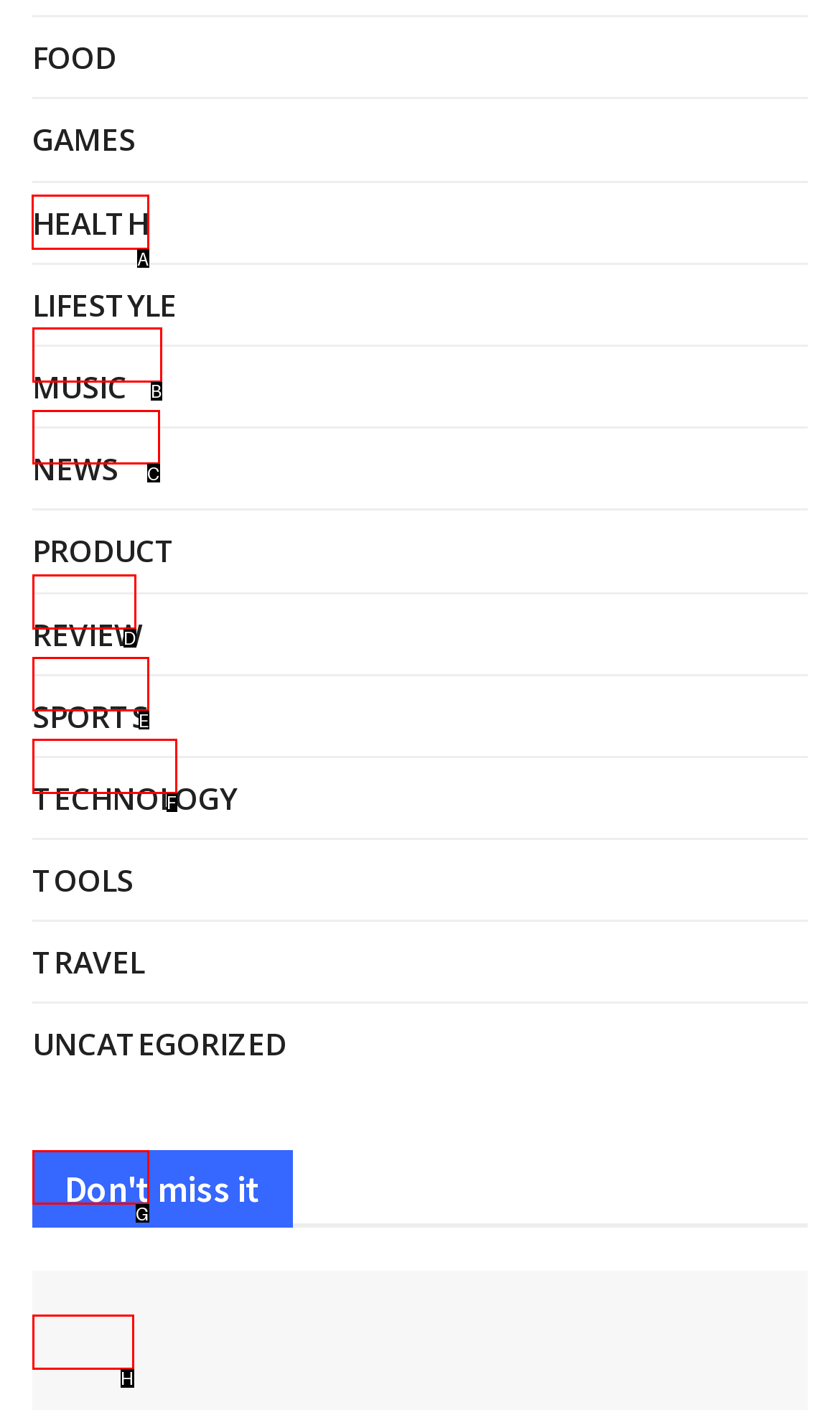Among the marked elements in the screenshot, which letter corresponds to the UI element needed for the task: view HEALTH?

A